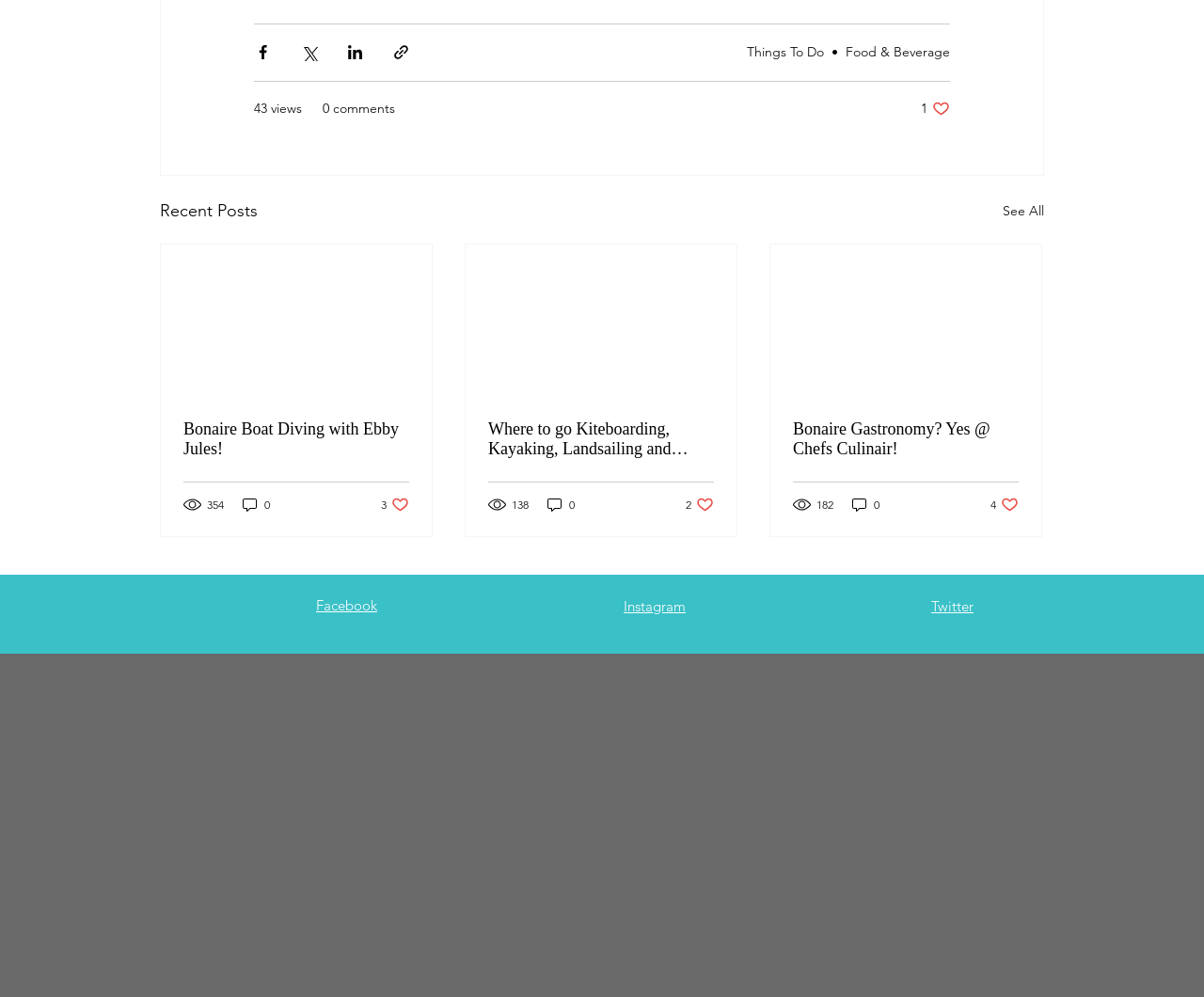How many views does the article 'Where to go Kiteboarding, Kayaking, Landsailing and Windsurfing in Bonaire' have?
Look at the screenshot and respond with a single word or phrase.

138 views